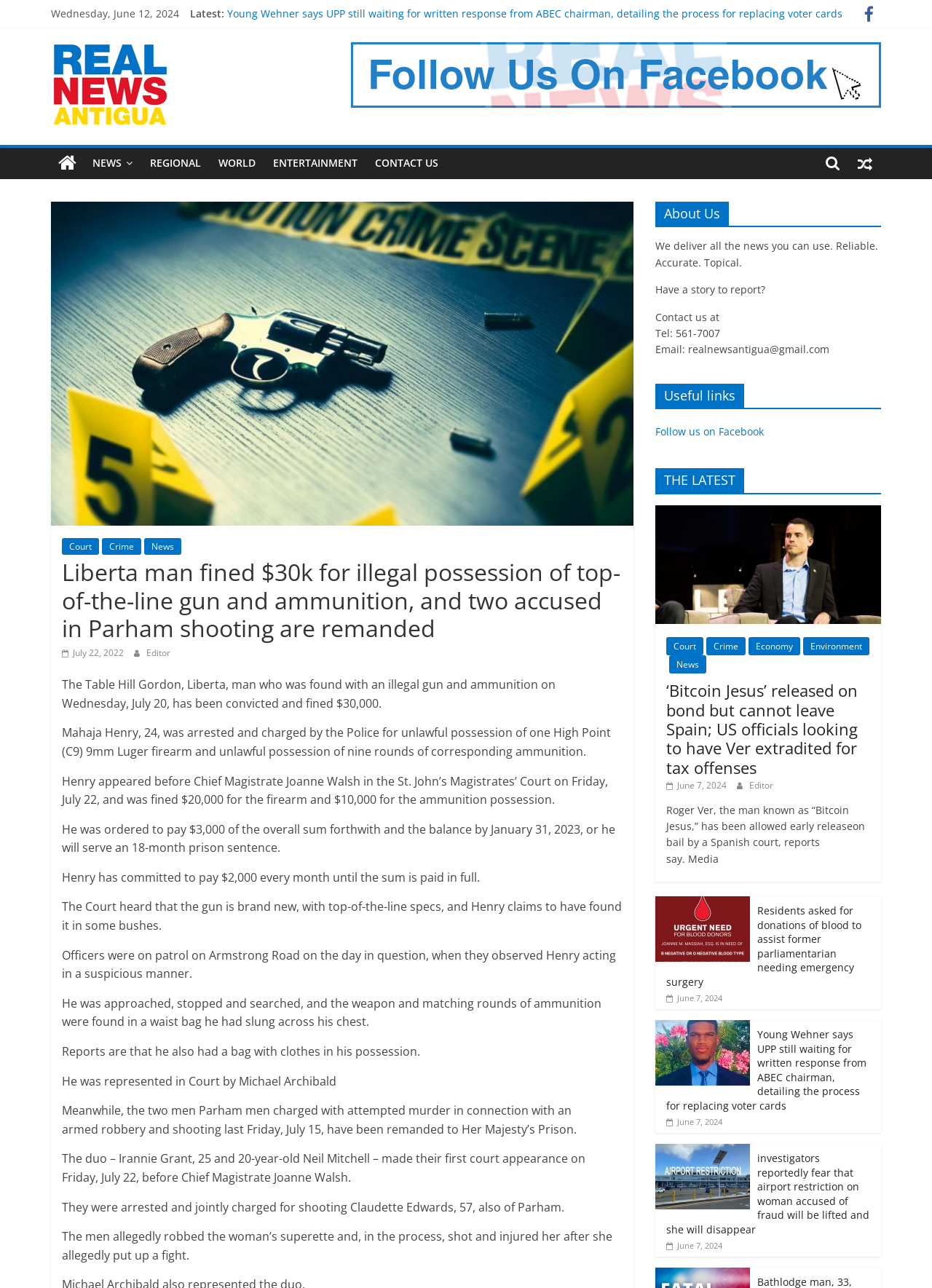Locate the bounding box coordinates of the area you need to click to fulfill this instruction: 'Contact 'Real News Antigua' via email'. The coordinates must be in the form of four float numbers ranging from 0 to 1: [left, top, right, bottom].

[0.703, 0.266, 0.89, 0.277]